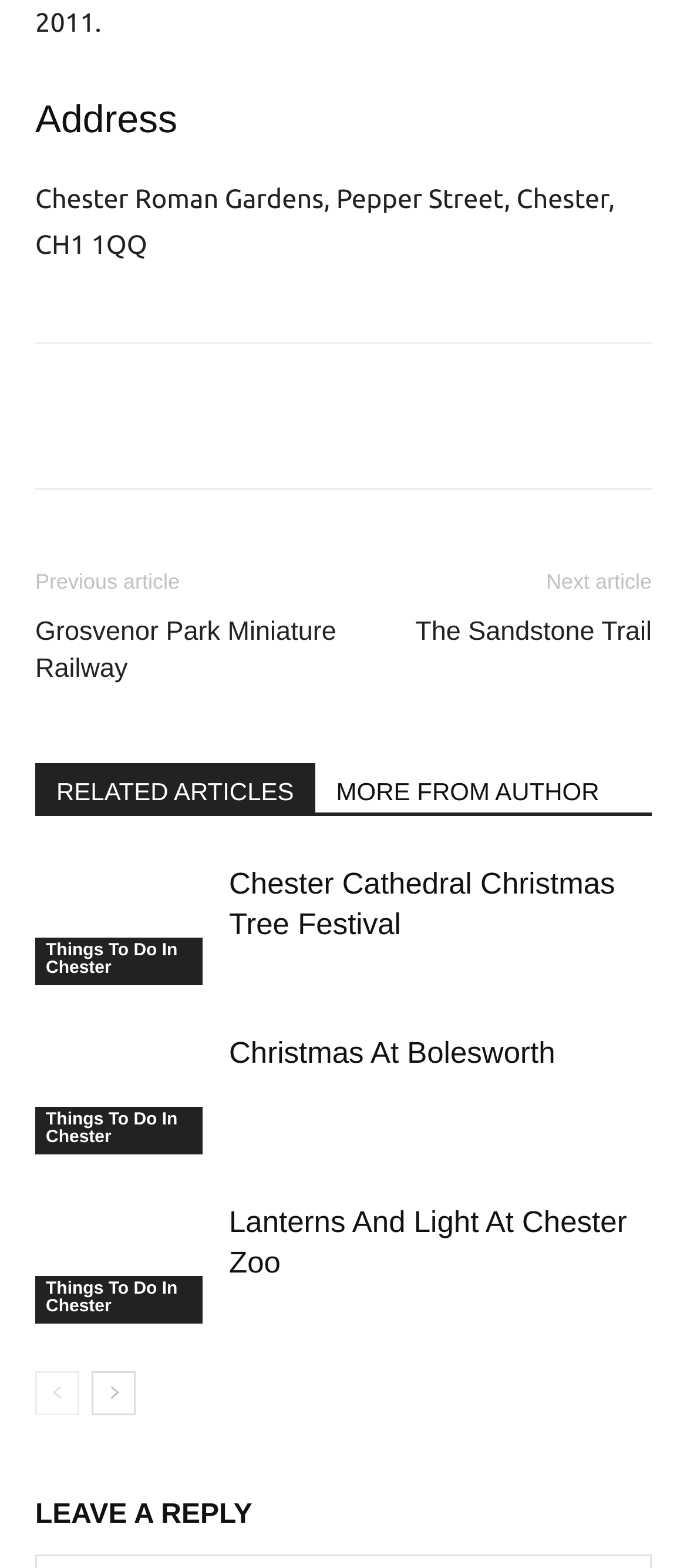Give a one-word or short phrase answer to this question: 
What is the address of Chester Roman Gardens?

Chester Roman Gardens, Pepper Street, Chester, CH1 1QQ